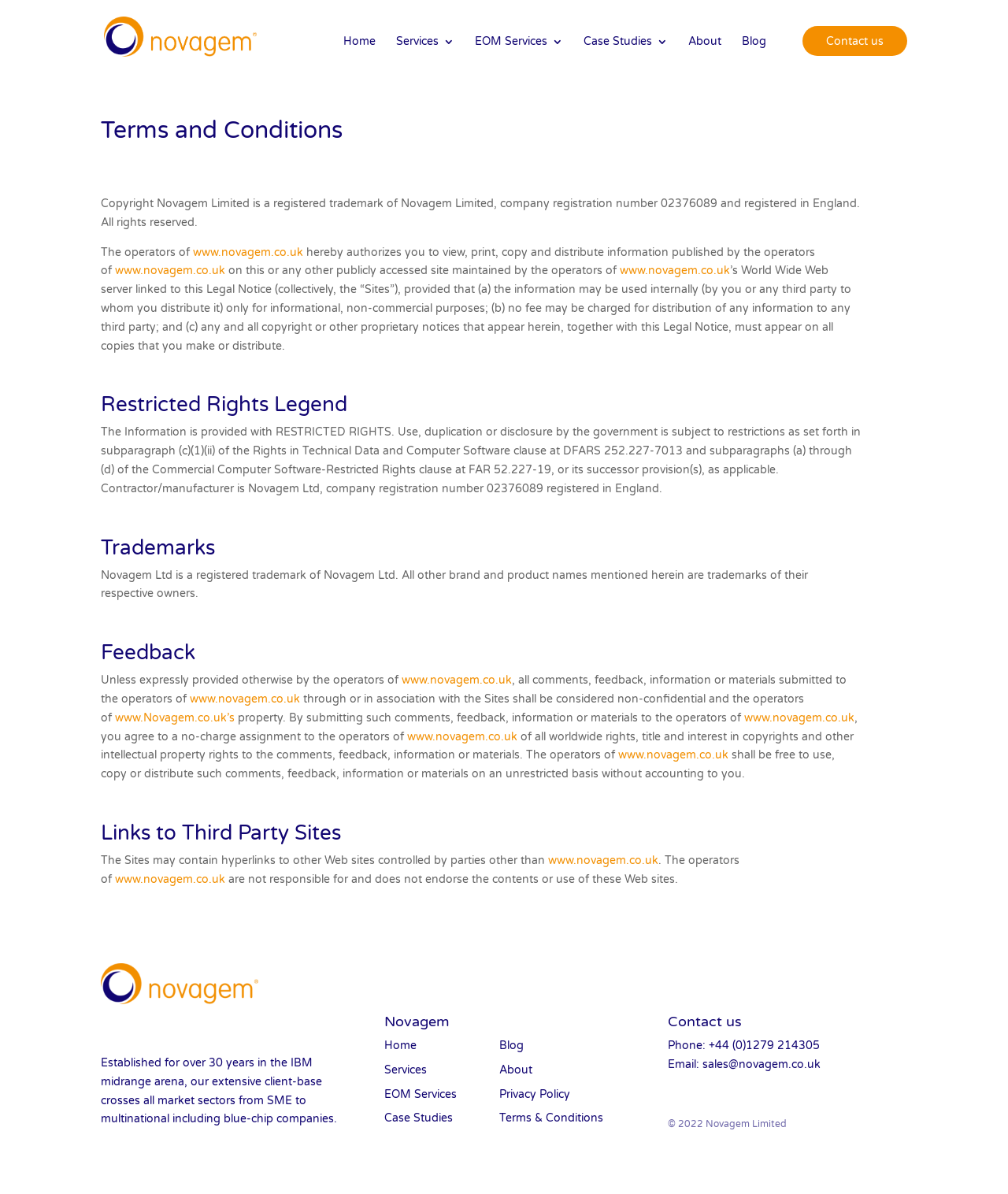Determine the webpage's heading and output its text content.

Terms and Conditions